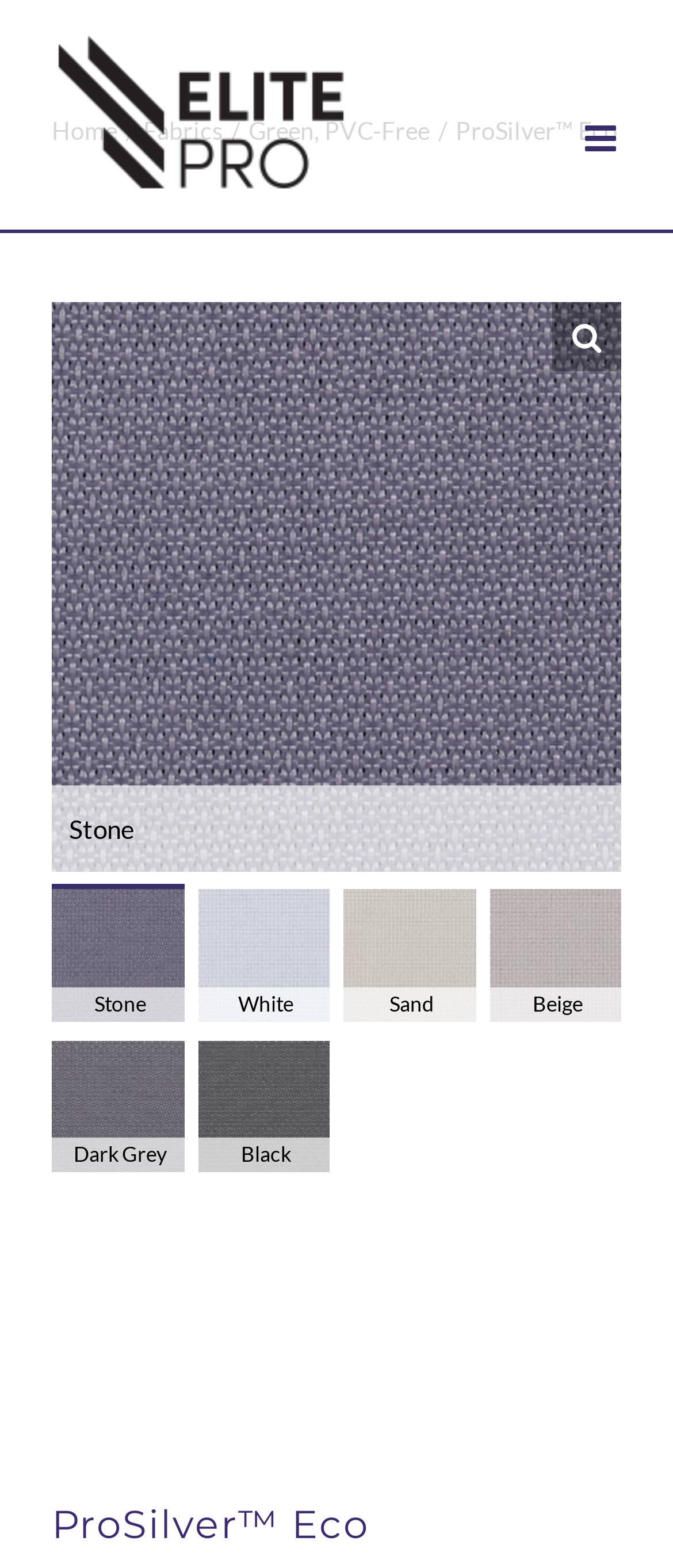Identify the bounding box coordinates of the section that should be clicked to achieve the task described: "Toggle mobile menu".

[0.869, 0.077, 0.923, 0.1]